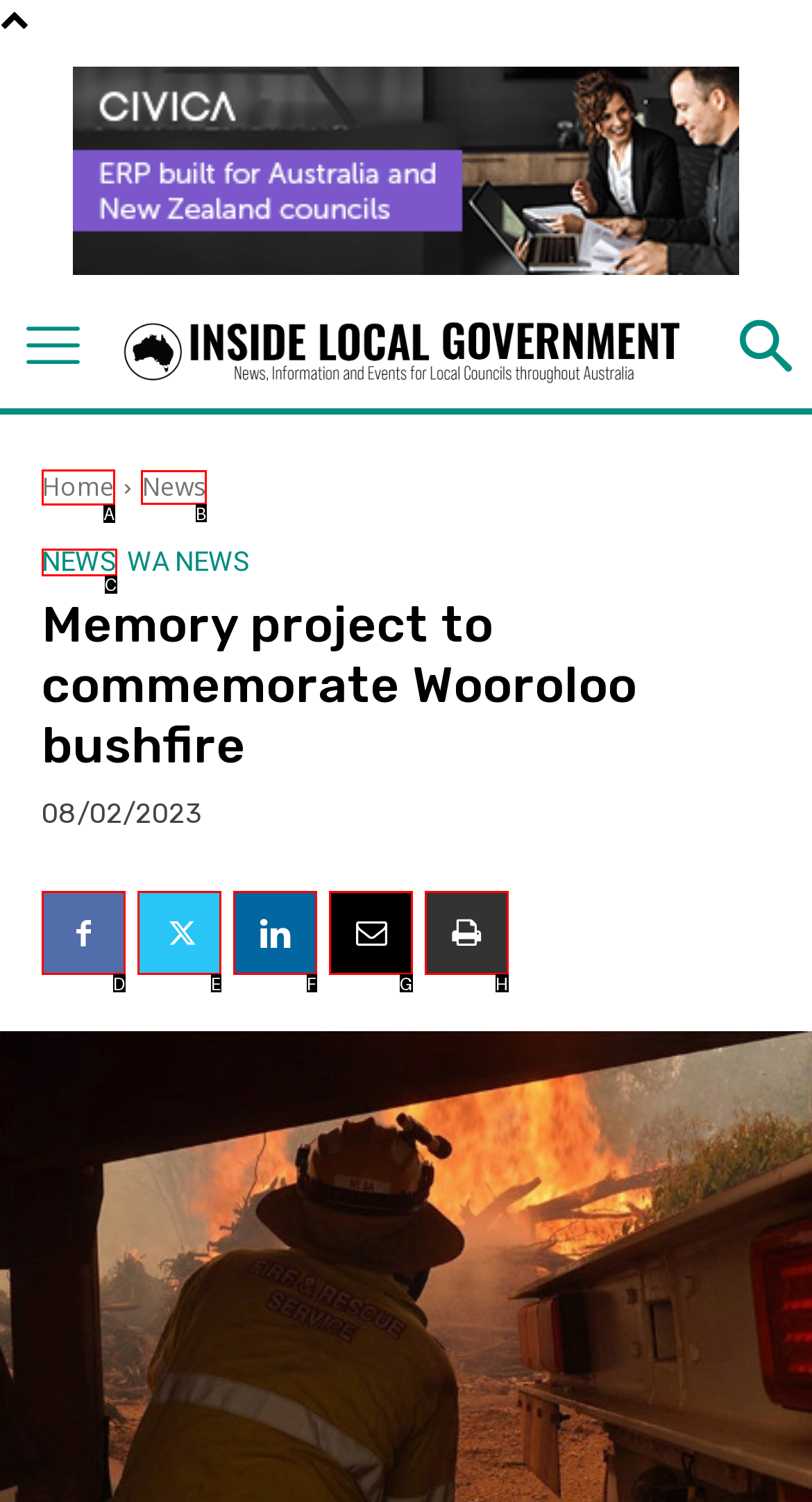Determine the right option to click to perform this task: Read the news
Answer with the correct letter from the given choices directly.

B